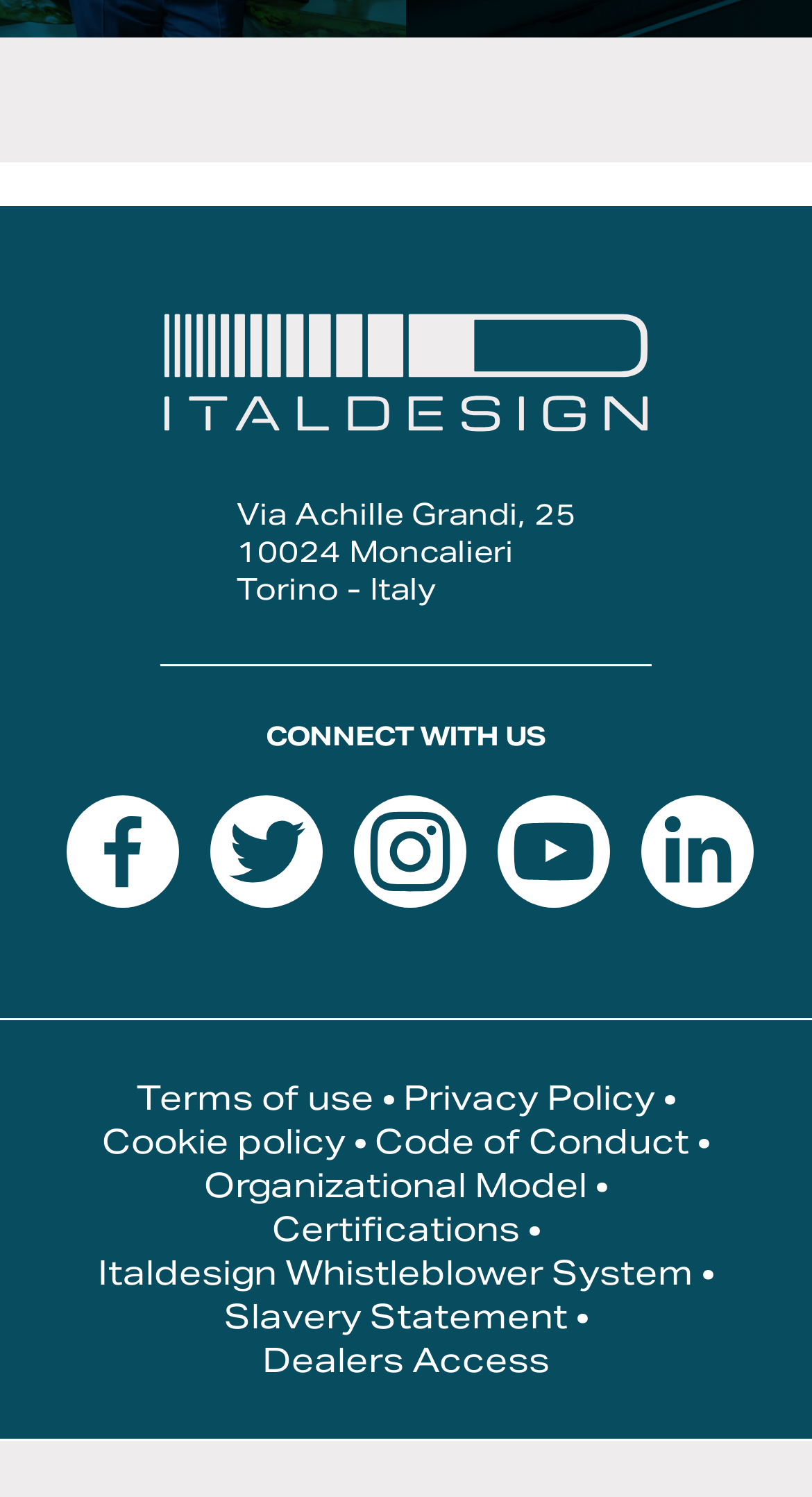Specify the bounding box coordinates of the element's region that should be clicked to achieve the following instruction: "read Terms of use". The bounding box coordinates consist of four float numbers between 0 and 1, in the format [left, top, right, bottom].

[0.168, 0.719, 0.46, 0.748]